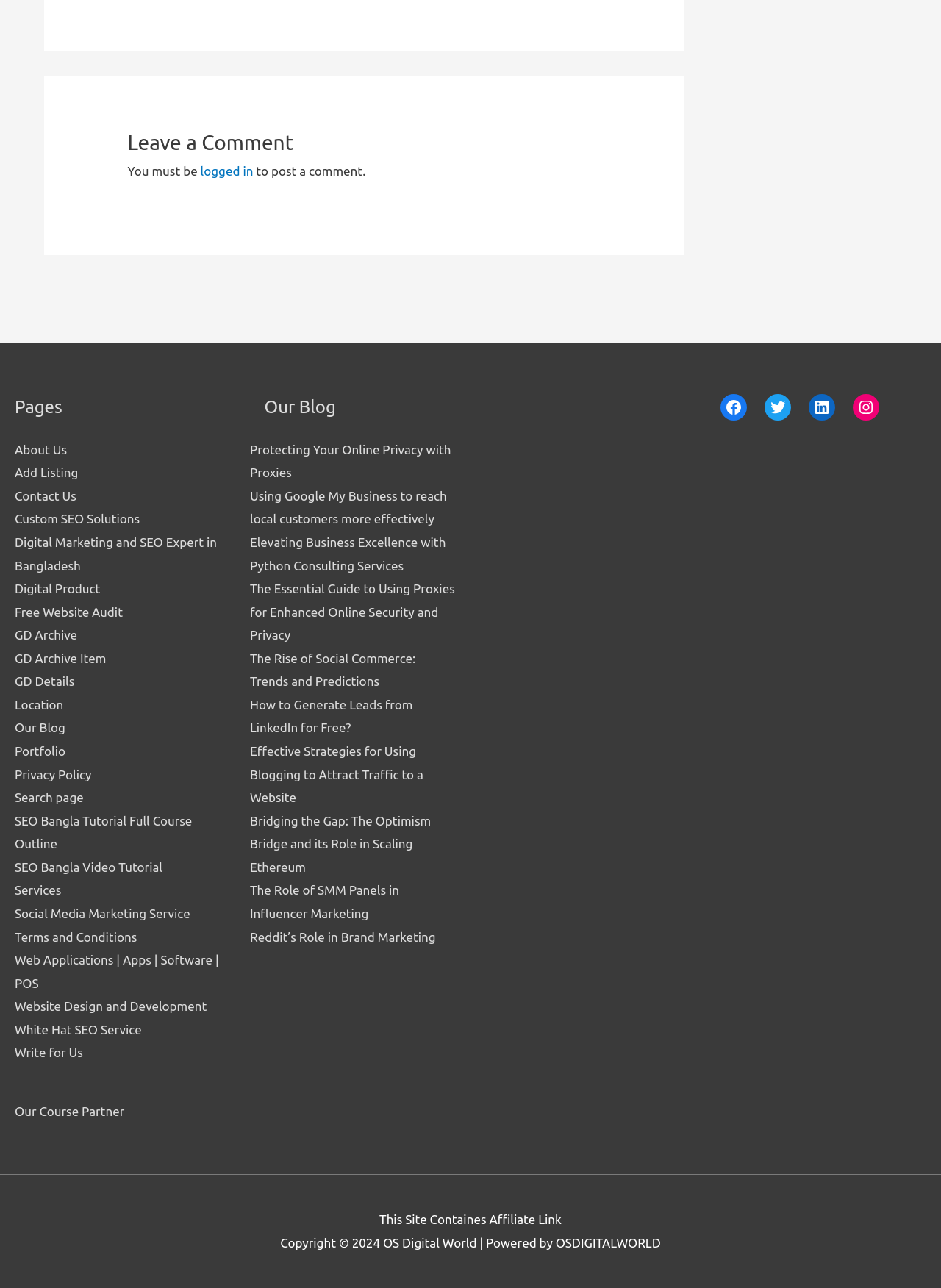Please reply to the following question using a single word or phrase: 
What are the navigation links under 'Pages'?

Multiple links